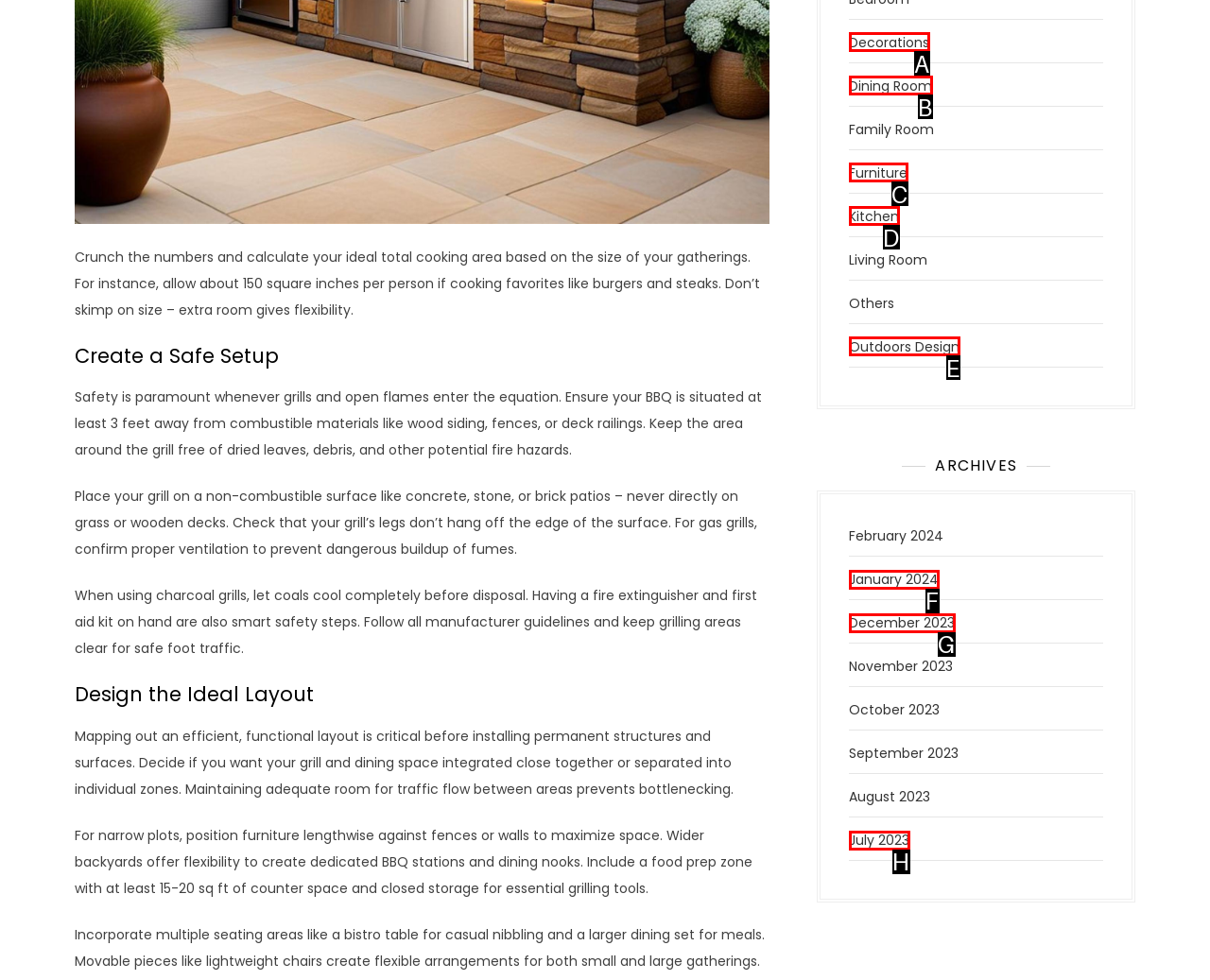Look at the description: January 2024
Determine the letter of the matching UI element from the given choices.

F